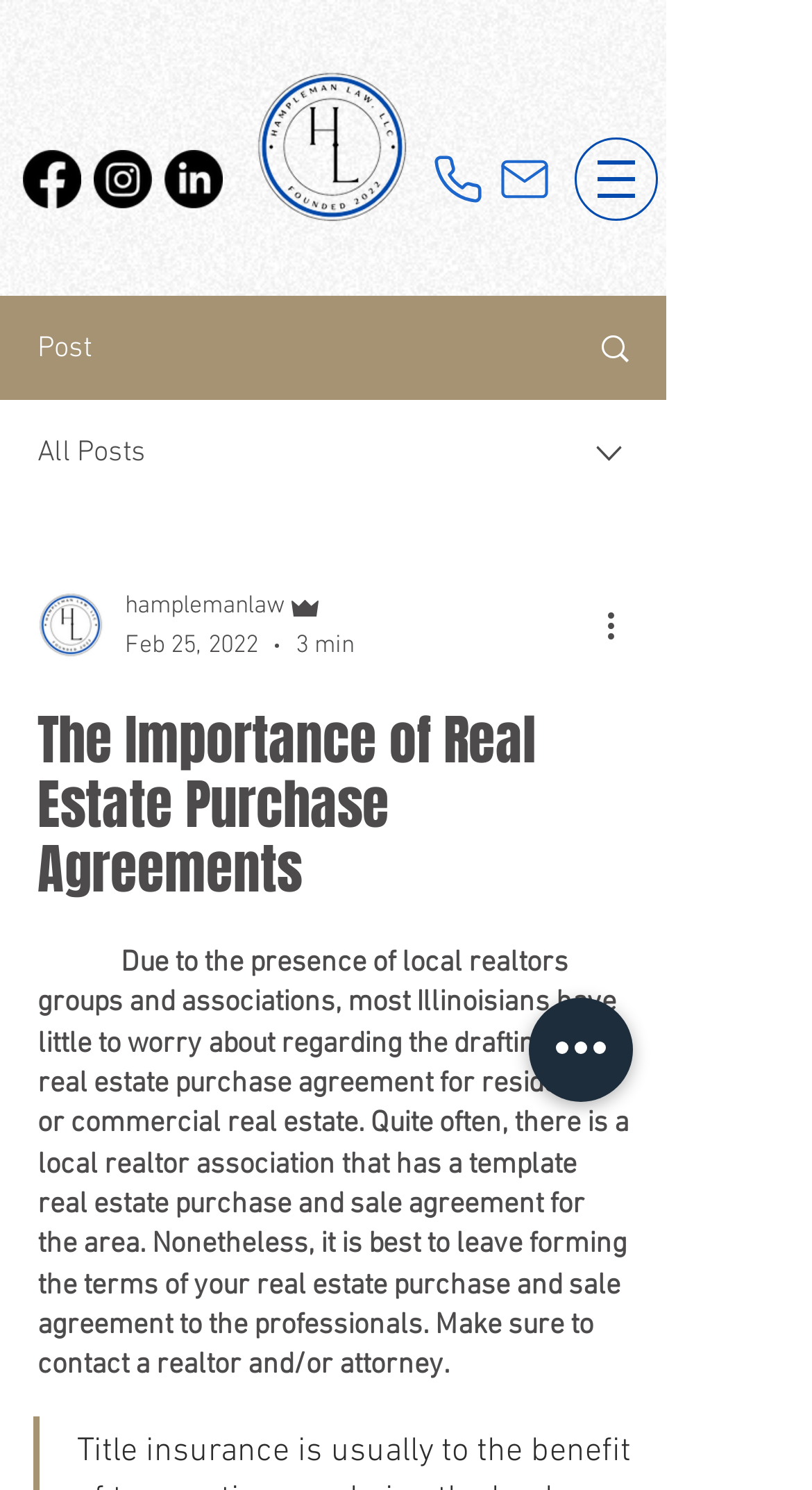Bounding box coordinates are specified in the format (top-left x, top-left y, bottom-right x, bottom-right y). All values are floating point numbers bounded between 0 and 1. Please provide the bounding box coordinate of the region this sentence describes: Phone

[0.523, 0.096, 0.605, 0.143]